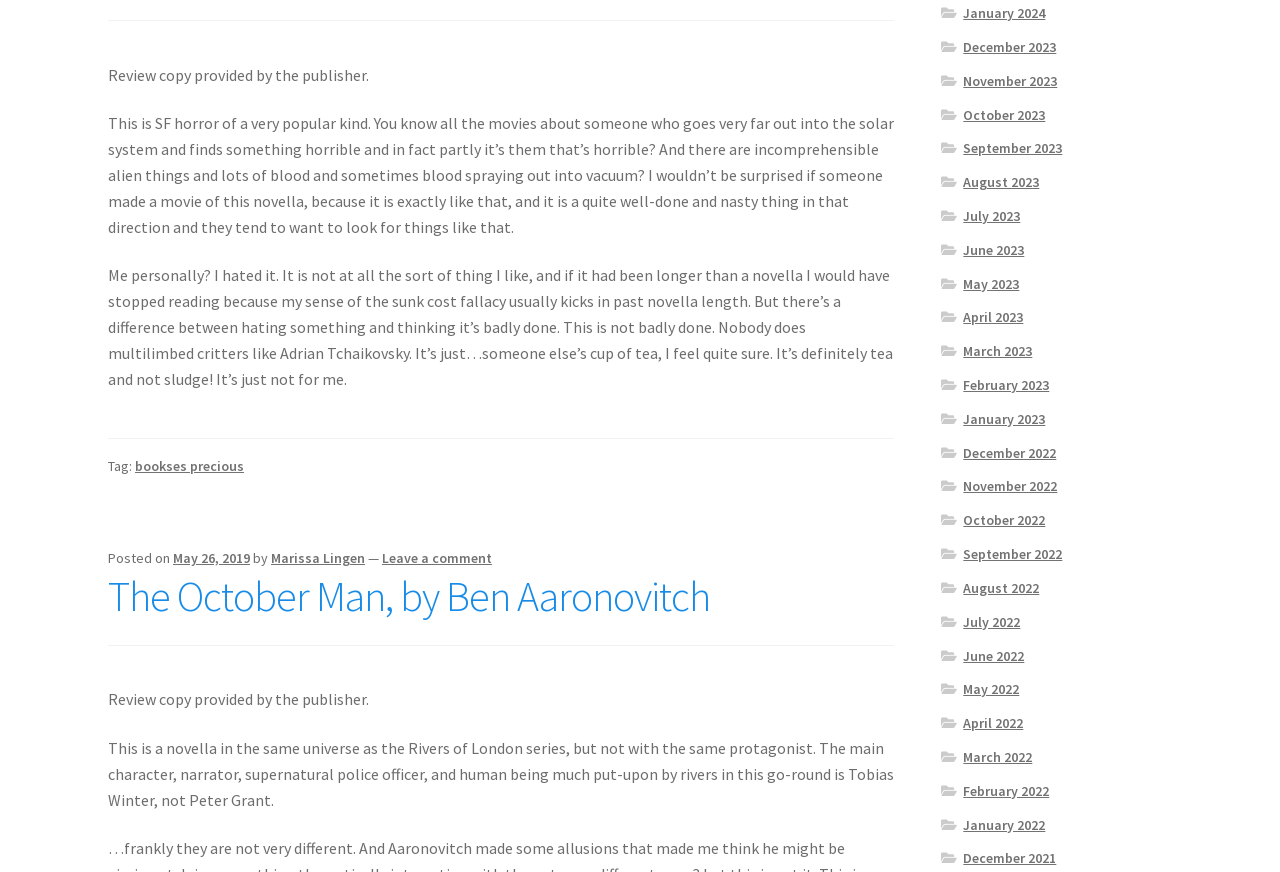Determine the bounding box coordinates of the clickable region to execute the instruction: "Click the link to view the review of The October Man". The coordinates should be four float numbers between 0 and 1, denoted as [left, top, right, bottom].

[0.084, 0.654, 0.555, 0.713]